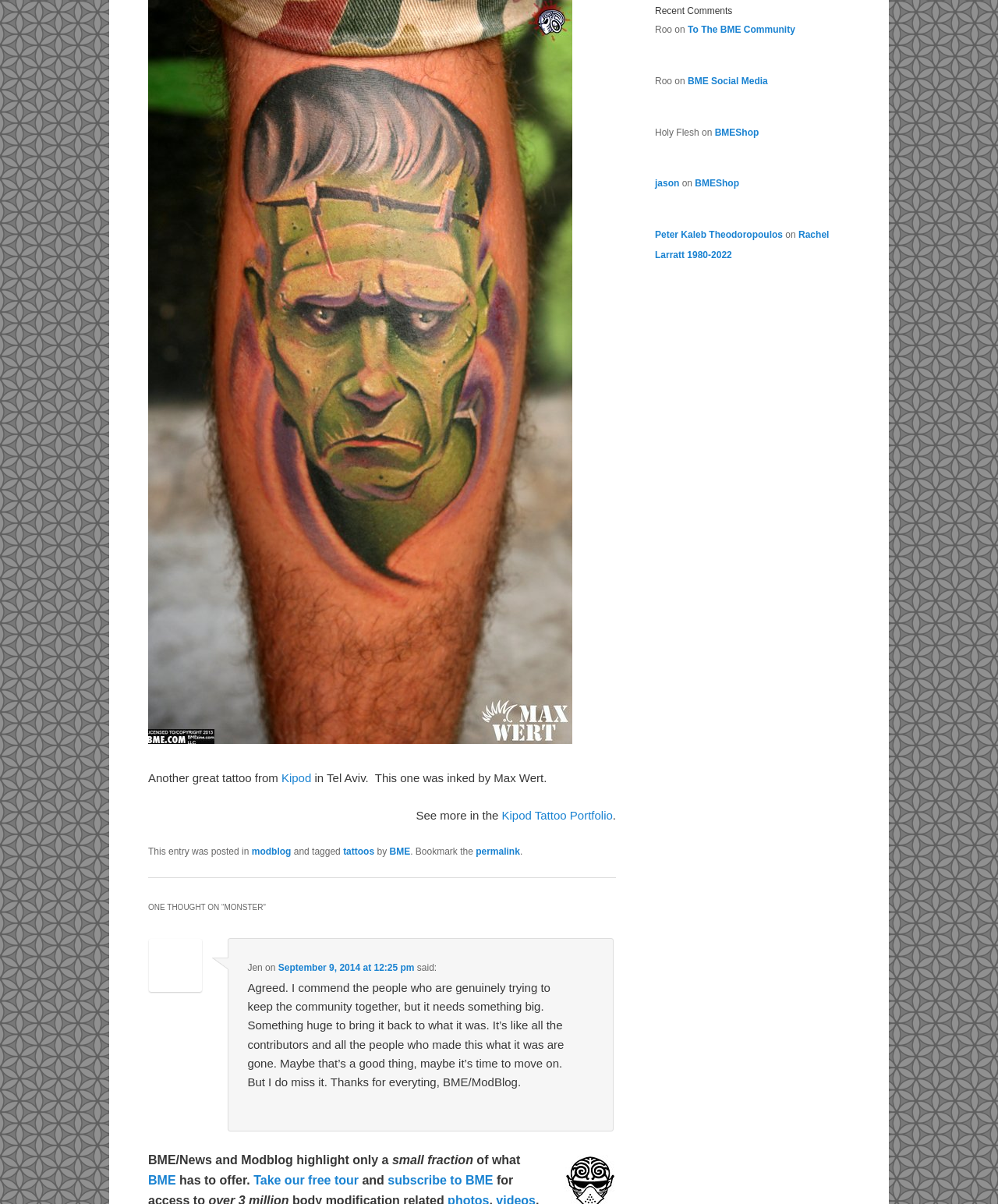Find the UI element described as: "tattoos" and predict its bounding box coordinates. Ensure the coordinates are four float numbers between 0 and 1, [left, top, right, bottom].

[0.344, 0.703, 0.375, 0.712]